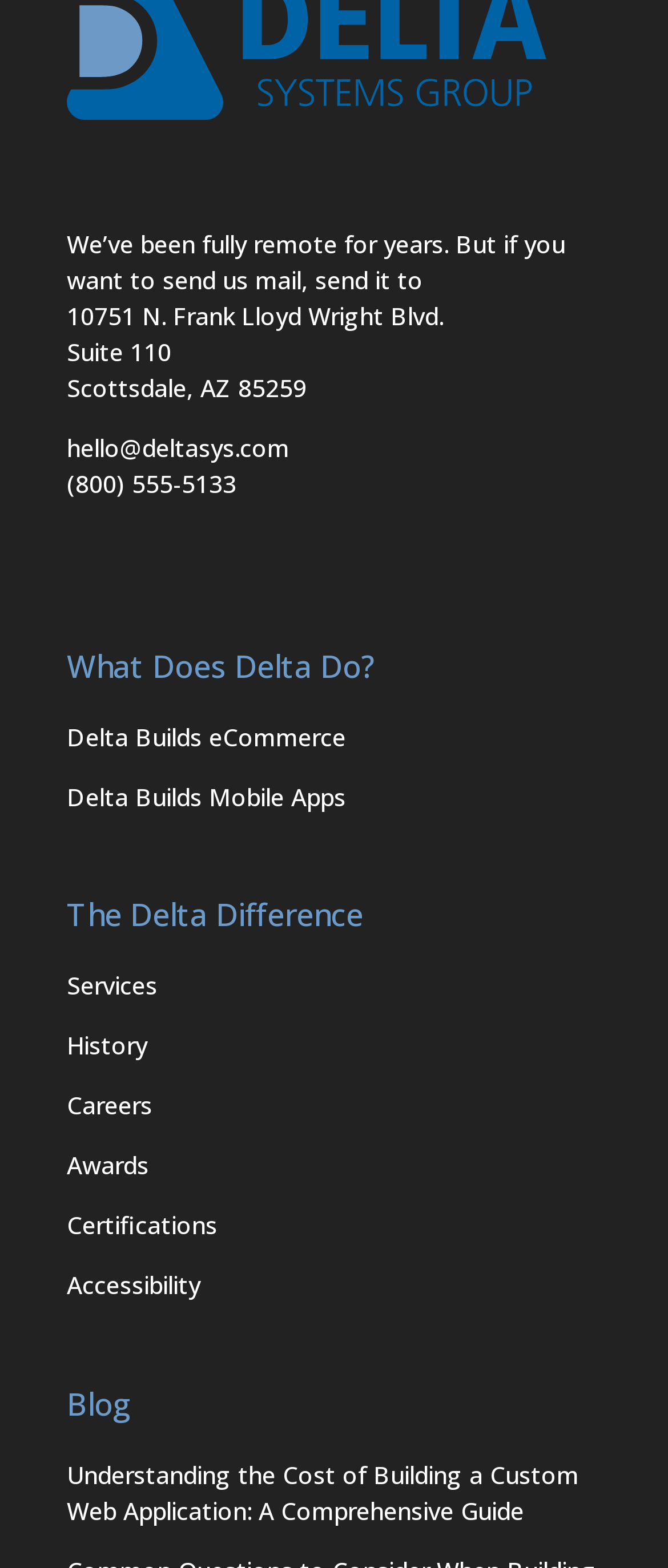Identify the bounding box coordinates necessary to click and complete the given instruction: "Visit the company's Facebook page".

[0.1, 0.353, 0.182, 0.374]